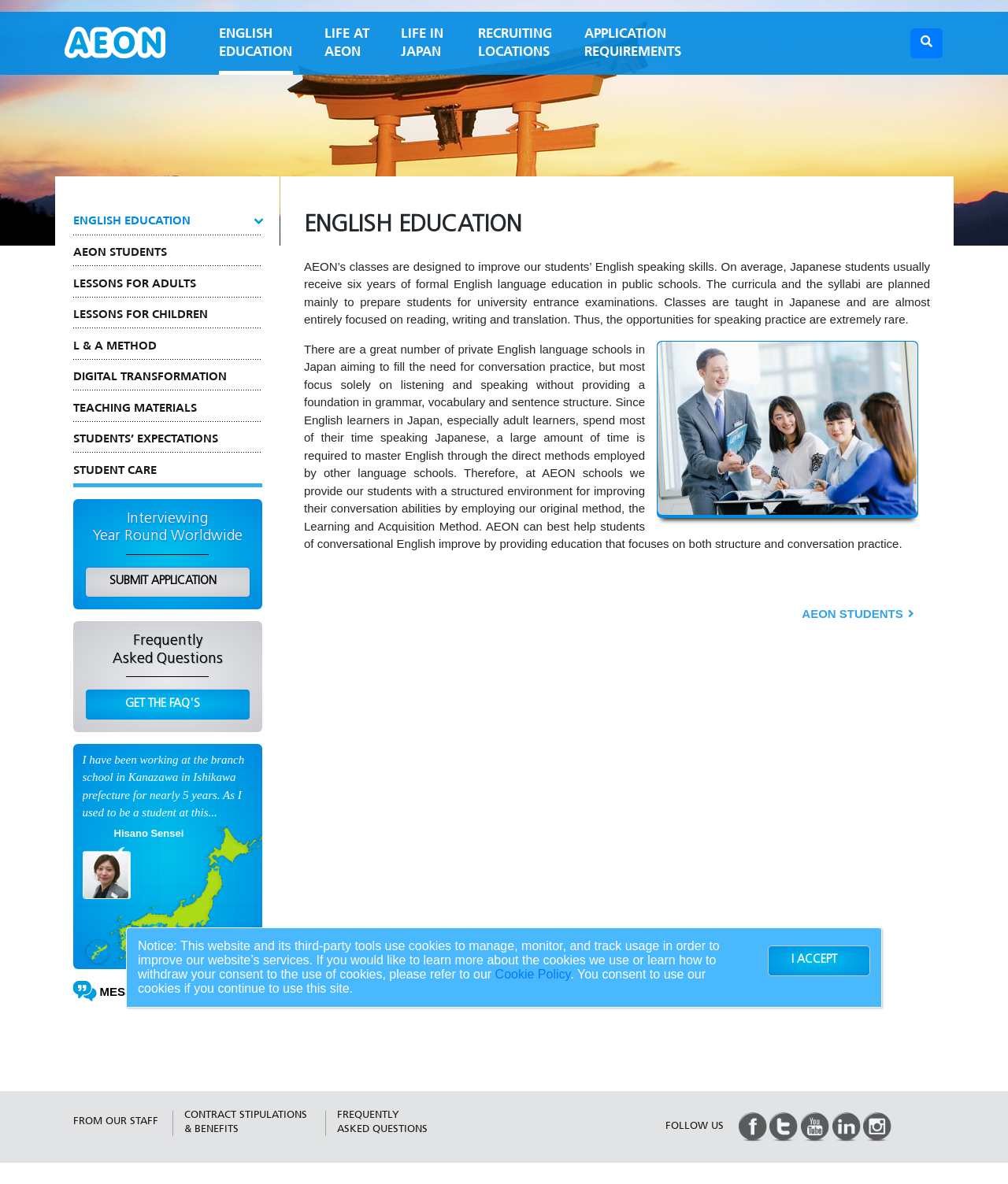Find the bounding box coordinates of the element to click in order to complete the given instruction: "Submit an application."

[0.084, 0.478, 0.248, 0.505]